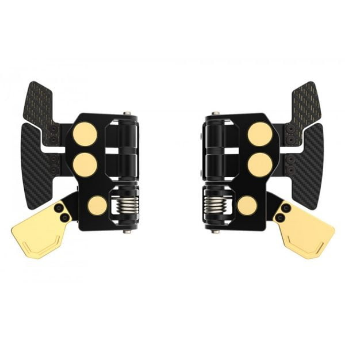What type of enthusiasts is the Podium Advanced Paddle Module designed for?
Use the screenshot to answer the question with a single word or phrase.

Sim racing enthusiasts